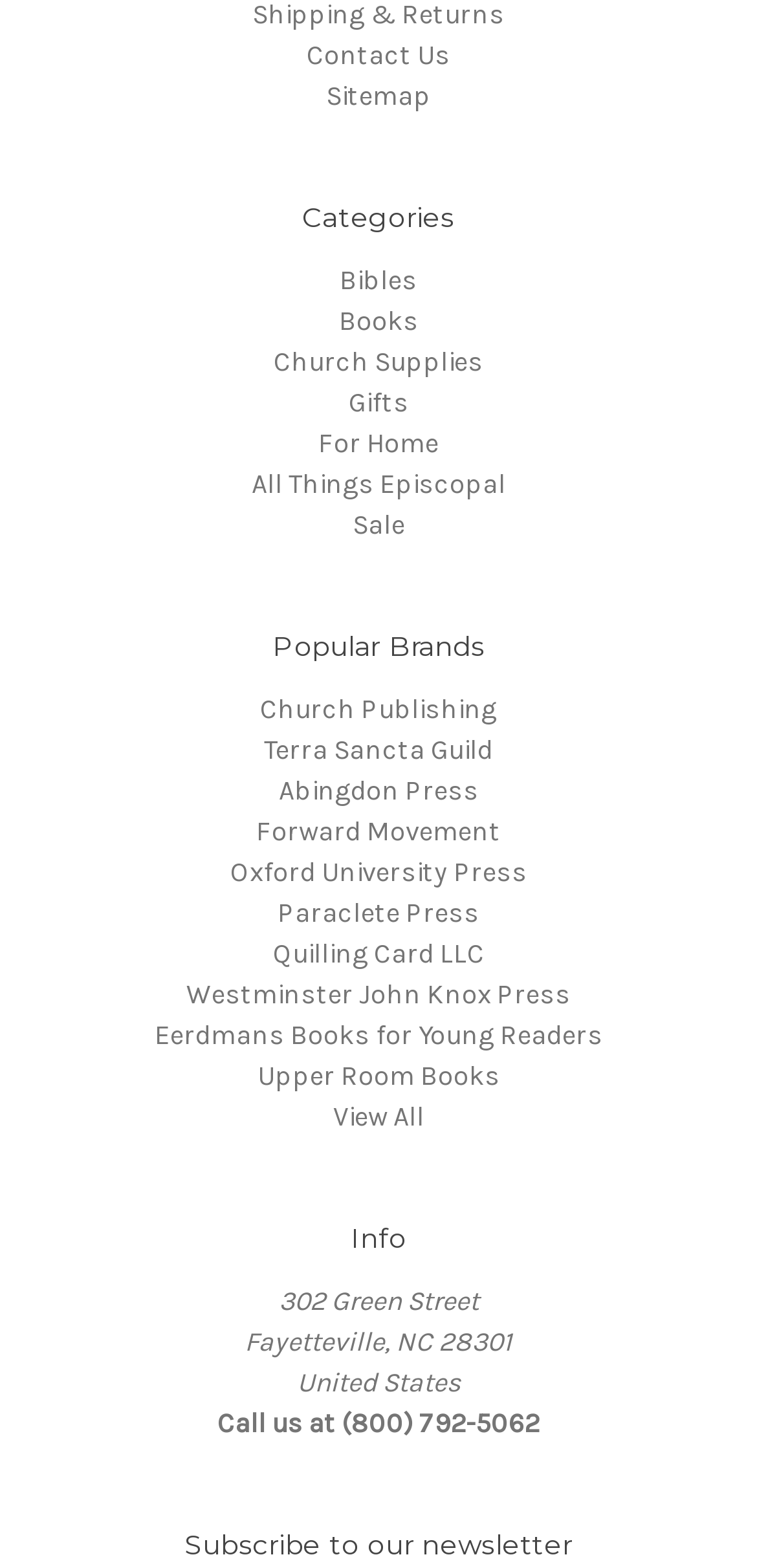Locate the bounding box coordinates of the clickable region to complete the following instruction: "Check out Church Publishing."

[0.344, 0.441, 0.656, 0.462]